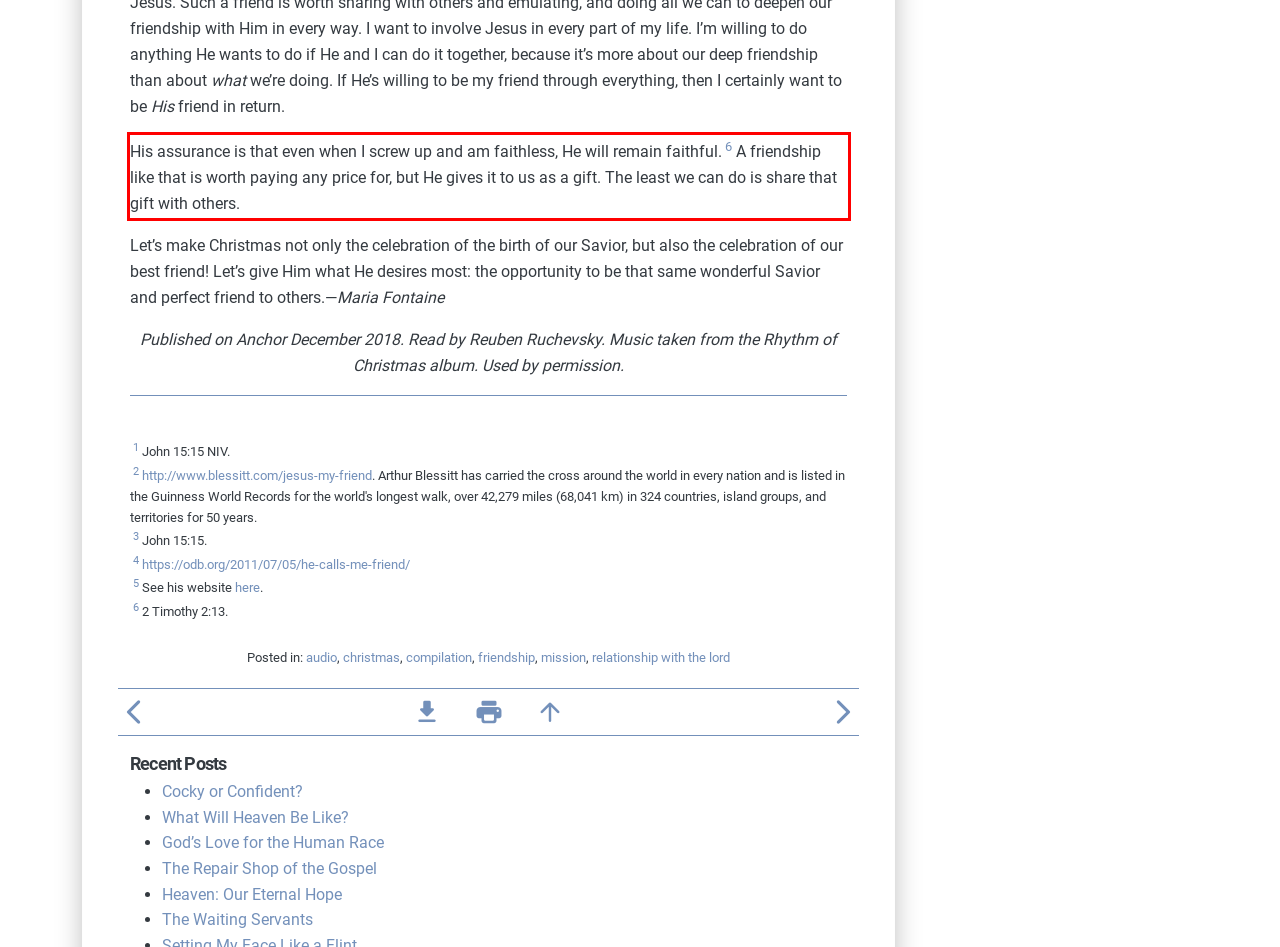You are given a webpage screenshot with a red bounding box around a UI element. Extract and generate the text inside this red bounding box.

His assurance is that even when I screw up and am faithless, He will remain faithful.6 A friendship like that is worth paying any price for, but He gives it to us as a gift. The least we can do is share that gift with others.